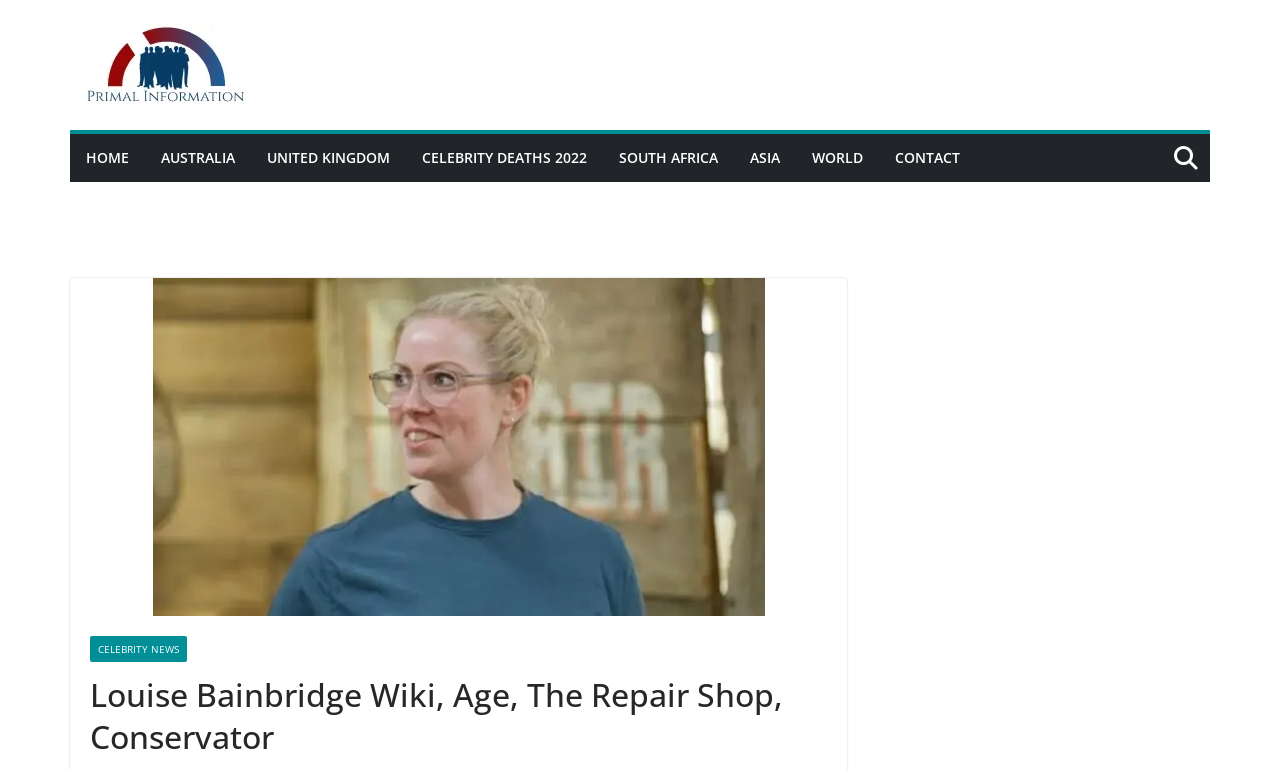Extract the main title from the webpage.

Louise Bainbridge Wiki, Age, The Repair Shop, Conservator